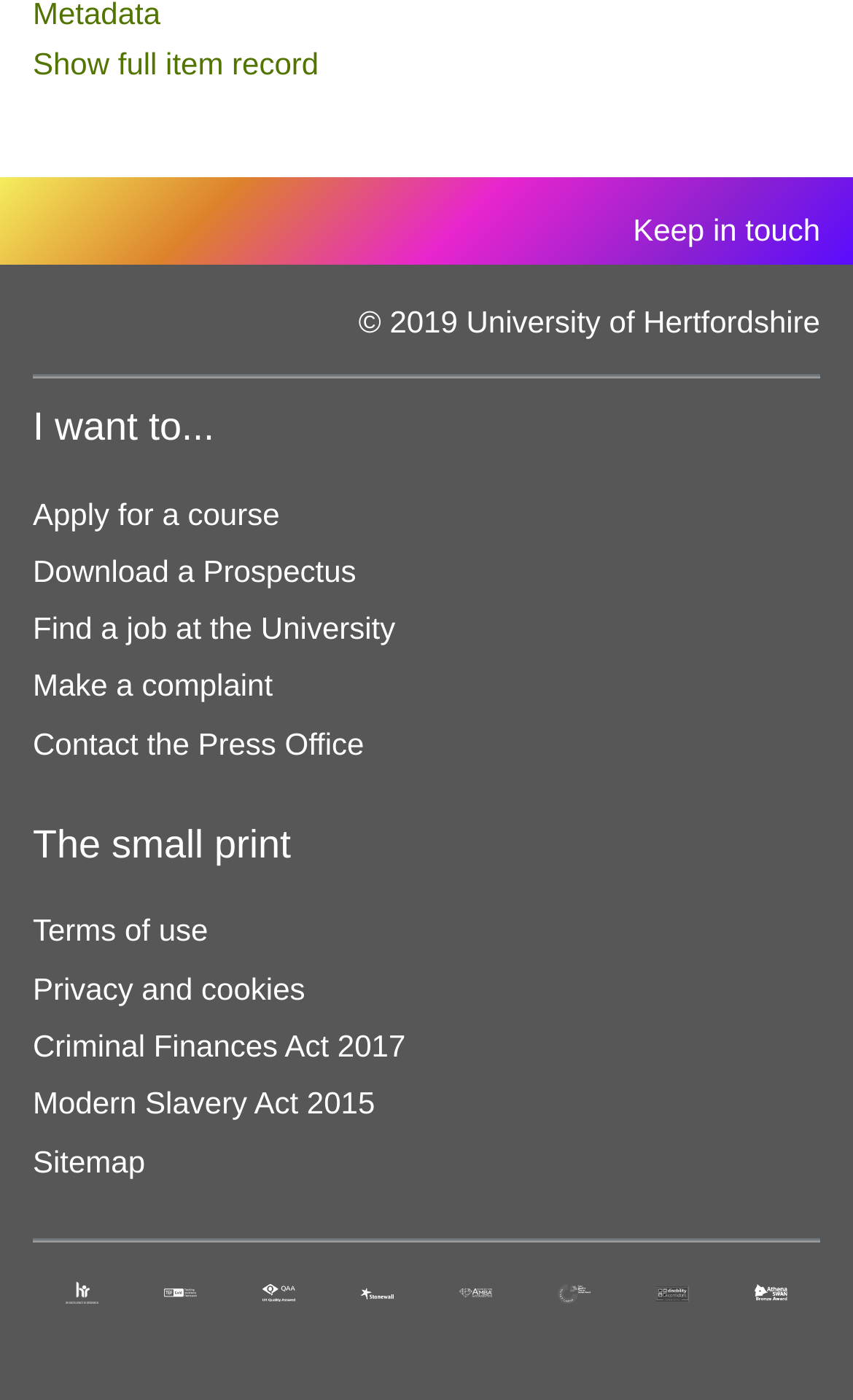Determine the bounding box coordinates of the region I should click to achieve the following instruction: "Click on 'Apply for a course'". Ensure the bounding box coordinates are four float numbers between 0 and 1, i.e., [left, top, right, bottom].

[0.038, 0.354, 0.328, 0.379]